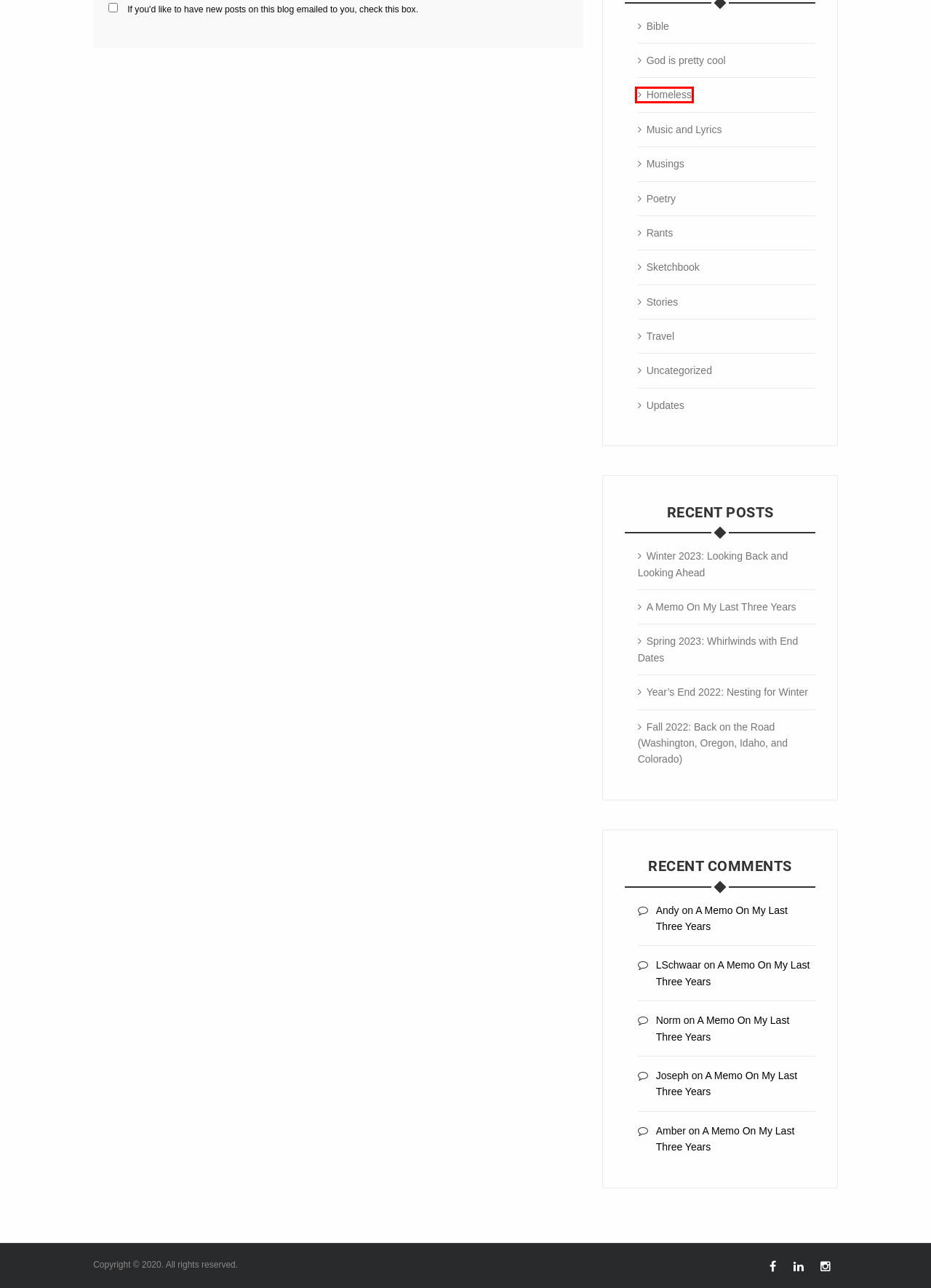You are presented with a screenshot of a webpage that includes a red bounding box around an element. Determine which webpage description best matches the page that results from clicking the element within the red bounding box. Here are the candidates:
A. Fall 2022: Back on the Road (Washington, Oregon, Idaho, and Colorado) – One Story
B. Music and Lyrics – One Story
C. Stories – One Story
D. Bible – One Story
E. A Memo On My Last Three Years – One Story
F. Musings – One Story
G. Homeless – One Story
H. Rants – One Story

G